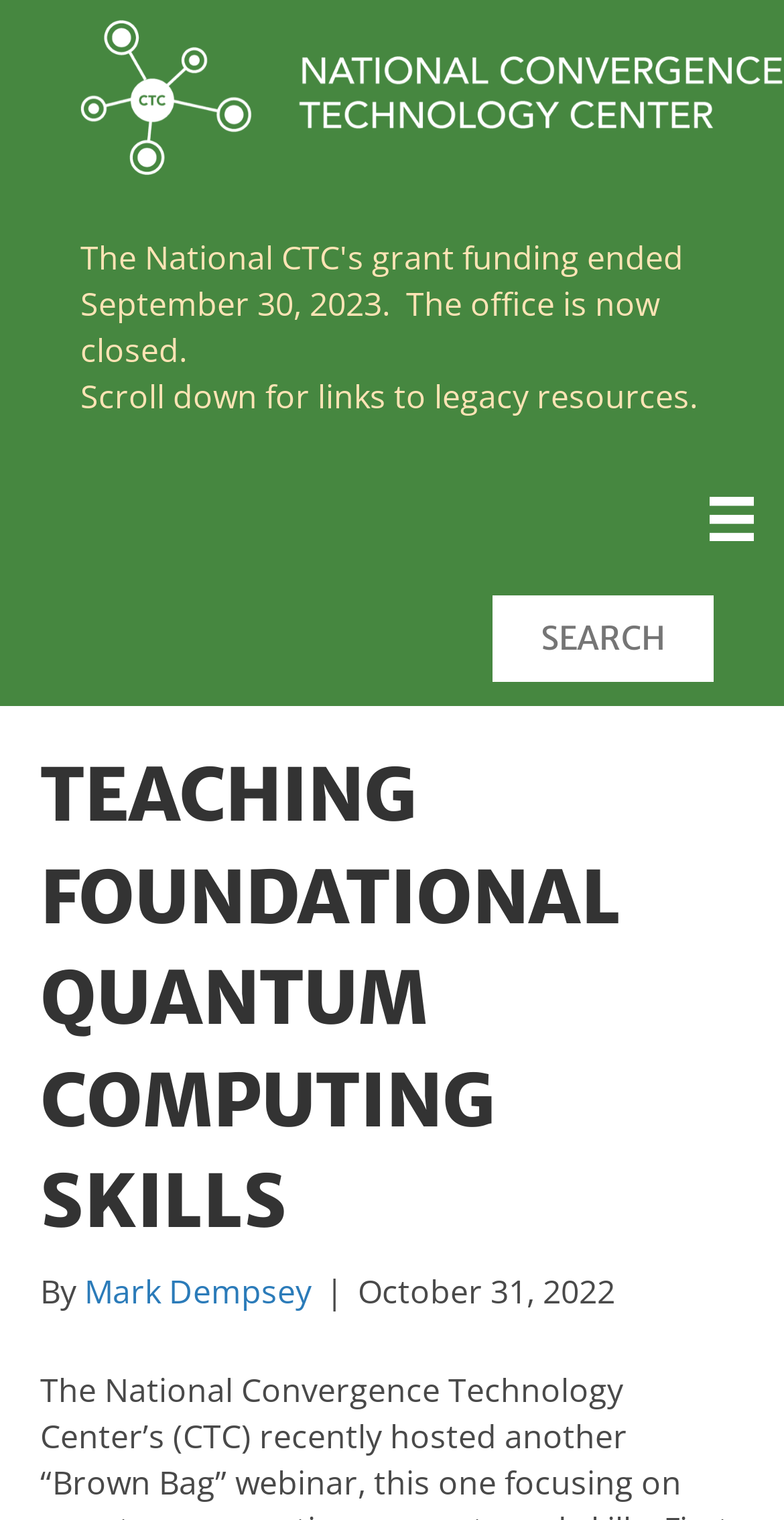Determine the bounding box coordinates for the UI element described. Format the coordinates as (top-left x, top-left y, bottom-right x, bottom-right y) and ensure all values are between 0 and 1. Element description: parent_node: Educators aria-label="Menu"

[0.891, 0.327, 0.974, 0.375]